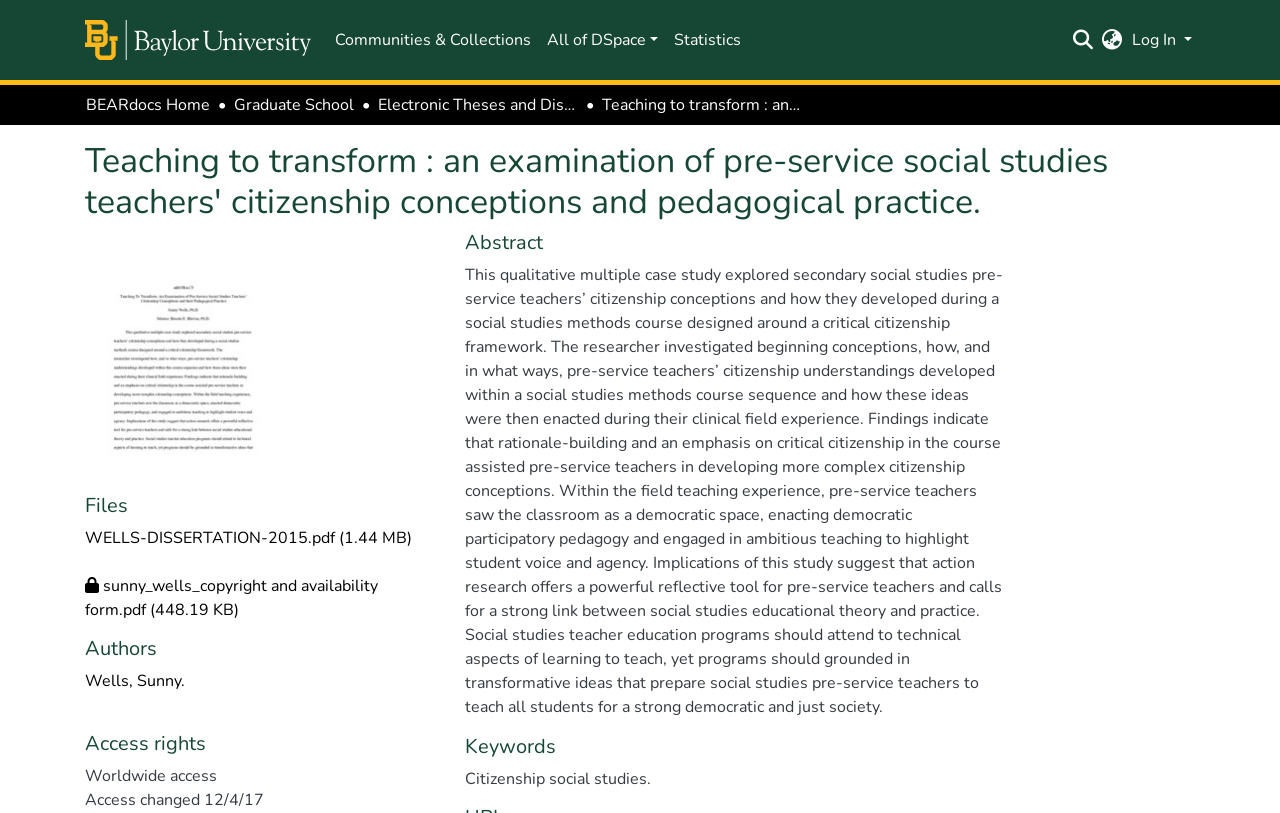Locate the bounding box coordinates of the element to click to perform the following action: 'Log in'. The coordinates should be given as four float values between 0 and 1, in the form of [left, top, right, bottom].

[0.882, 0.026, 0.934, 0.073]